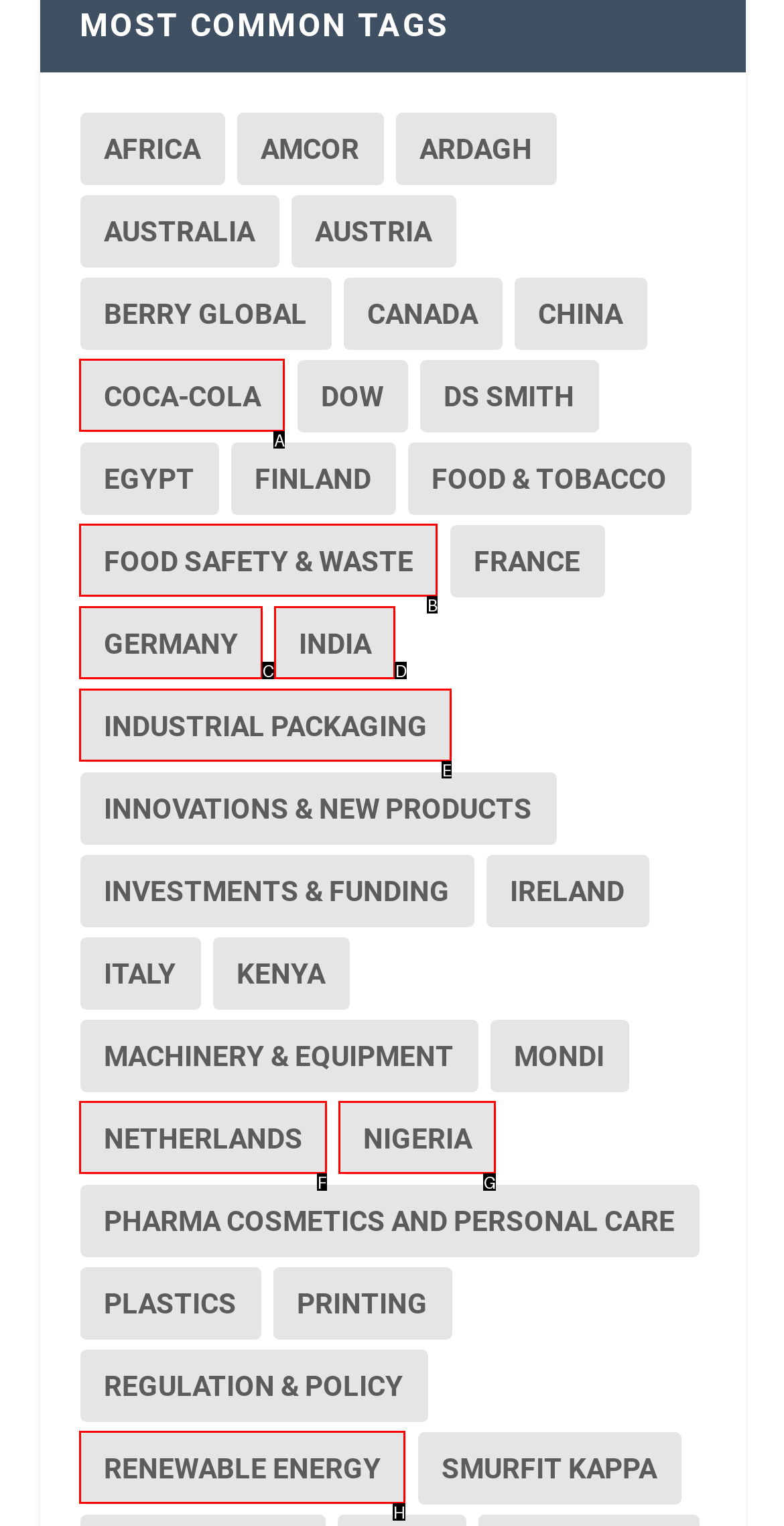Identify the letter corresponding to the UI element that matches this description: Renewable Energy
Answer using only the letter from the provided options.

H